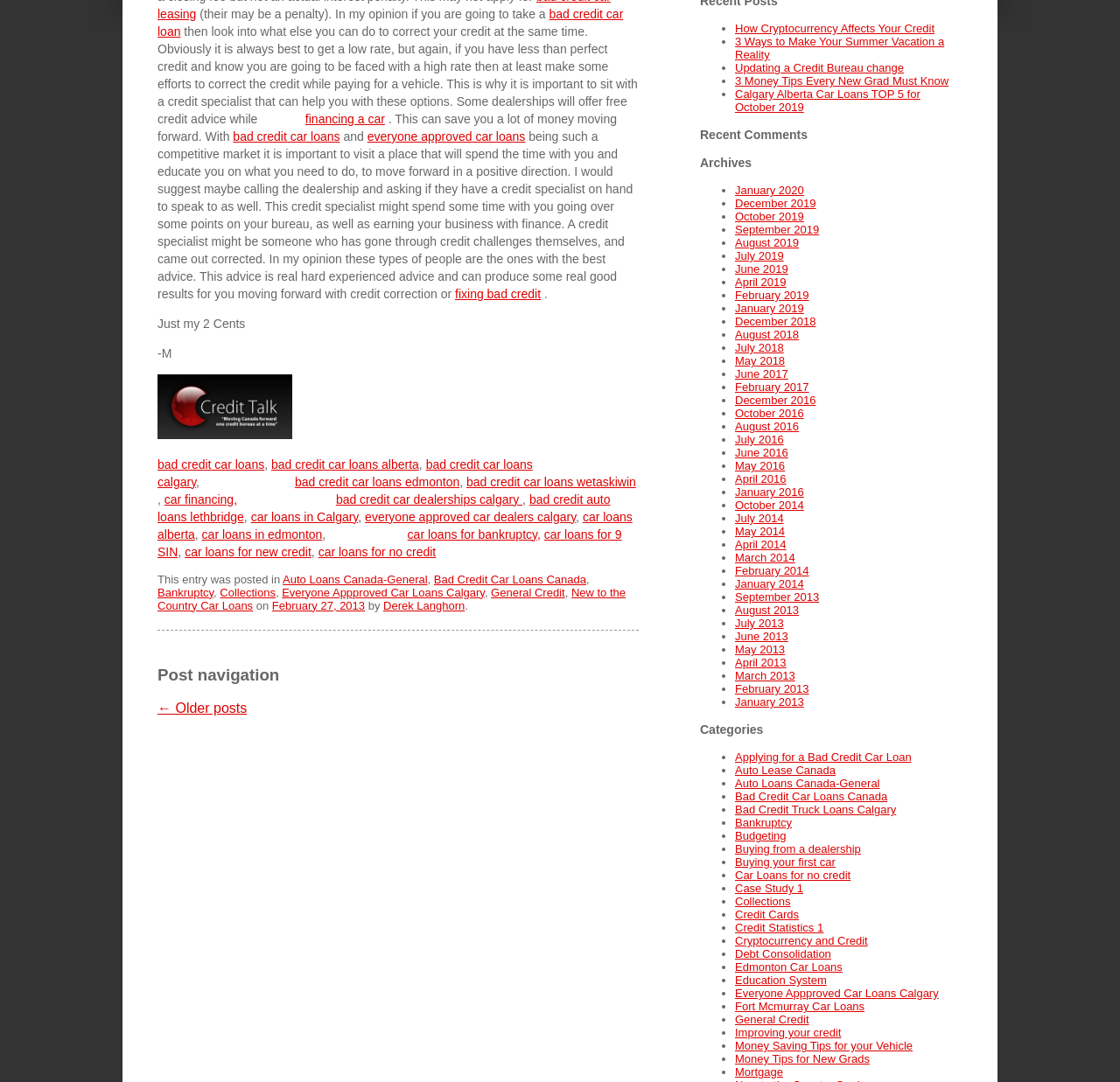Bounding box coordinates must be specified in the format (top-left x, top-left y, bottom-right x, bottom-right y). All values should be floating point numbers between 0 and 1. What are the bounding box coordinates of the UI element described as: bad credit car loans

[0.141, 0.422, 0.236, 0.435]